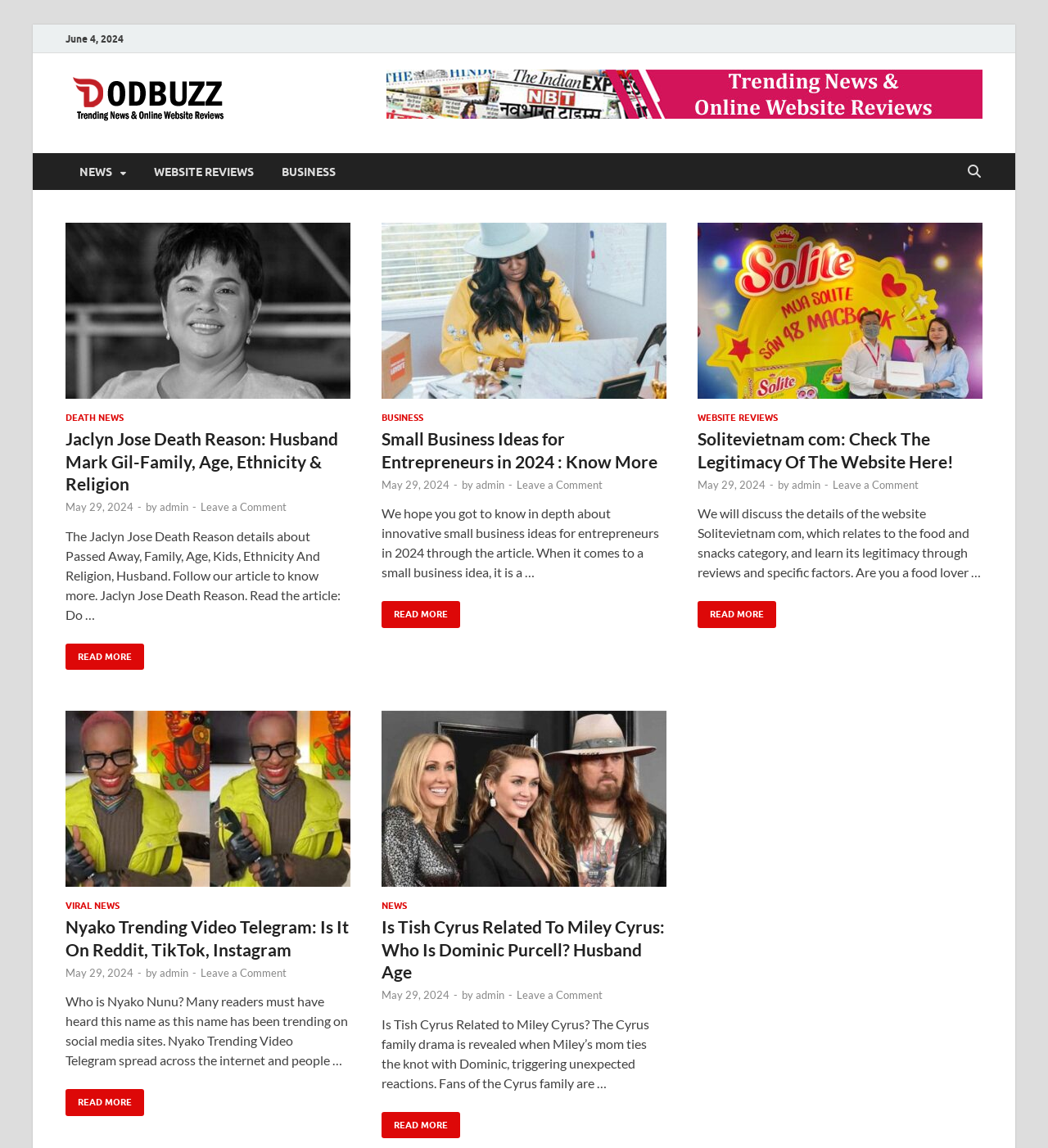Locate the bounding box coordinates of the region to be clicked to comply with the following instruction: "Read the article about Jaclyn Jose Death Reason". The coordinates must be four float numbers between 0 and 1, in the form [left, top, right, bottom].

[0.062, 0.194, 0.334, 0.359]